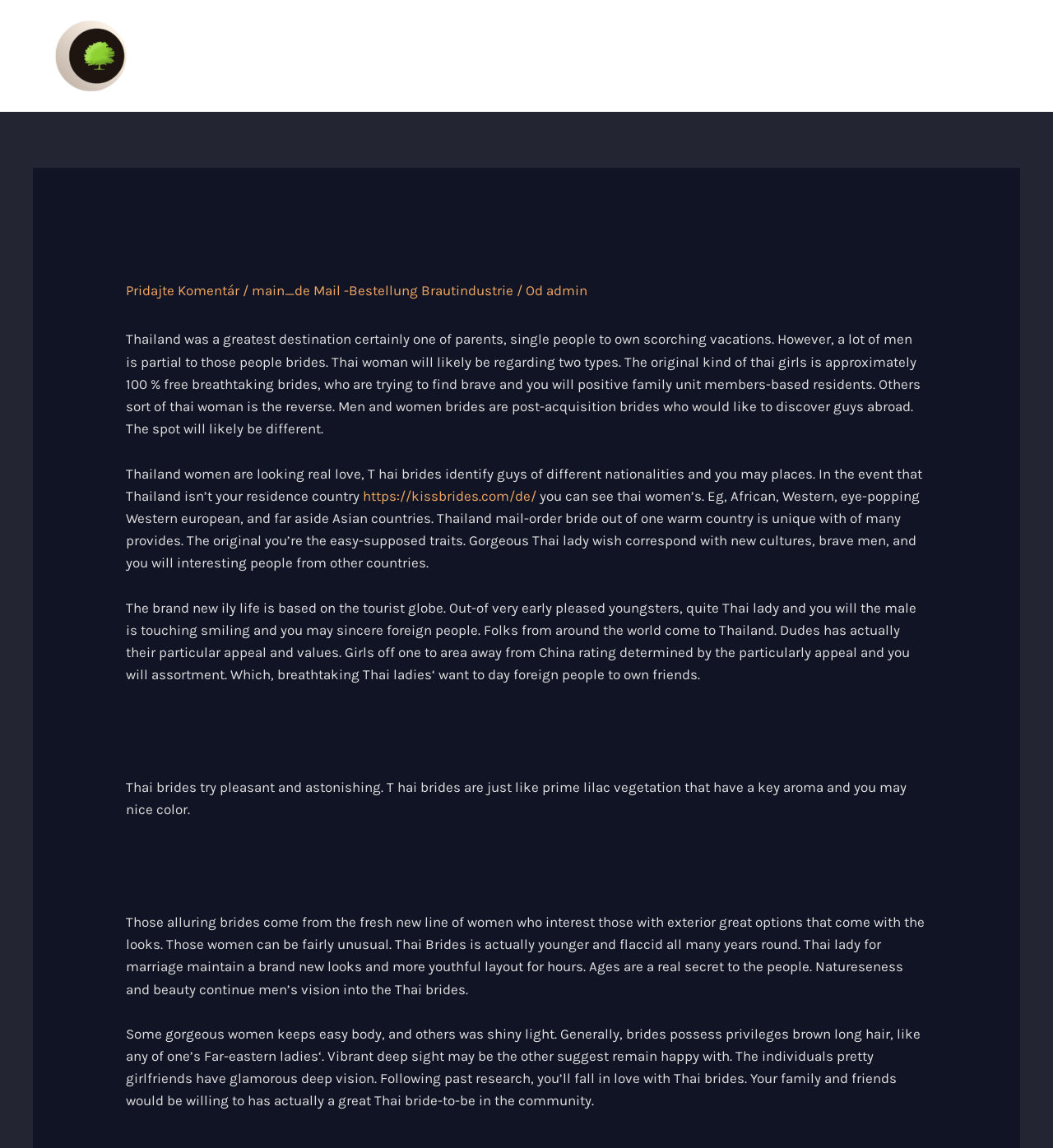Determine the coordinates of the bounding box that should be clicked to complete the instruction: "Click the 'main_de Mail -Bestellung Brautindustrie' link". The coordinates should be represented by four float numbers between 0 and 1: [left, top, right, bottom].

[0.239, 0.246, 0.488, 0.26]